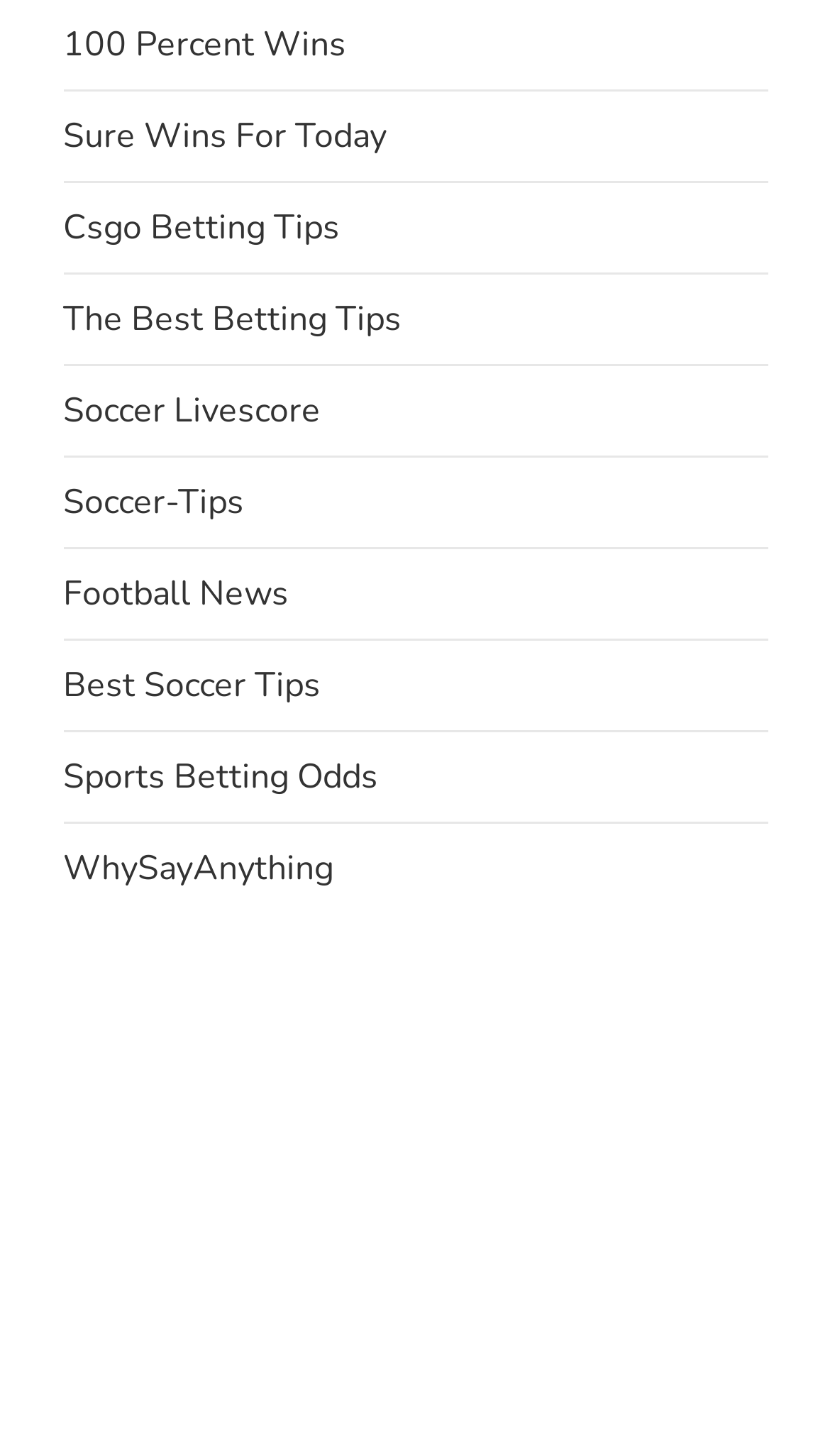Answer the following query with a single word or phrase:
What is the last link on the webpage?

WhySayAnything